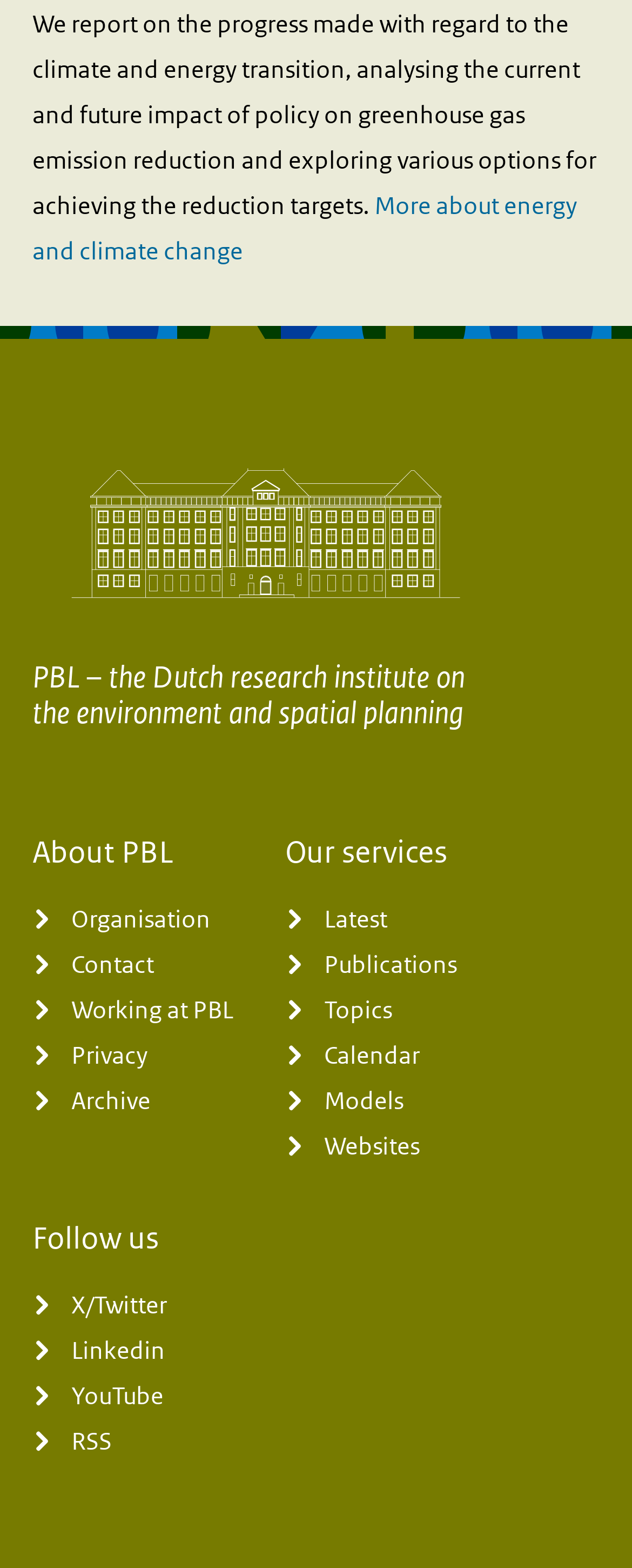How many headings are there in the footer navigation?
Please use the image to provide an in-depth answer to the question.

The footer navigation section contains three headings: 'Footer navigation', 'About PBL', and 'Our services', which can be identified by their element types and OCR text.